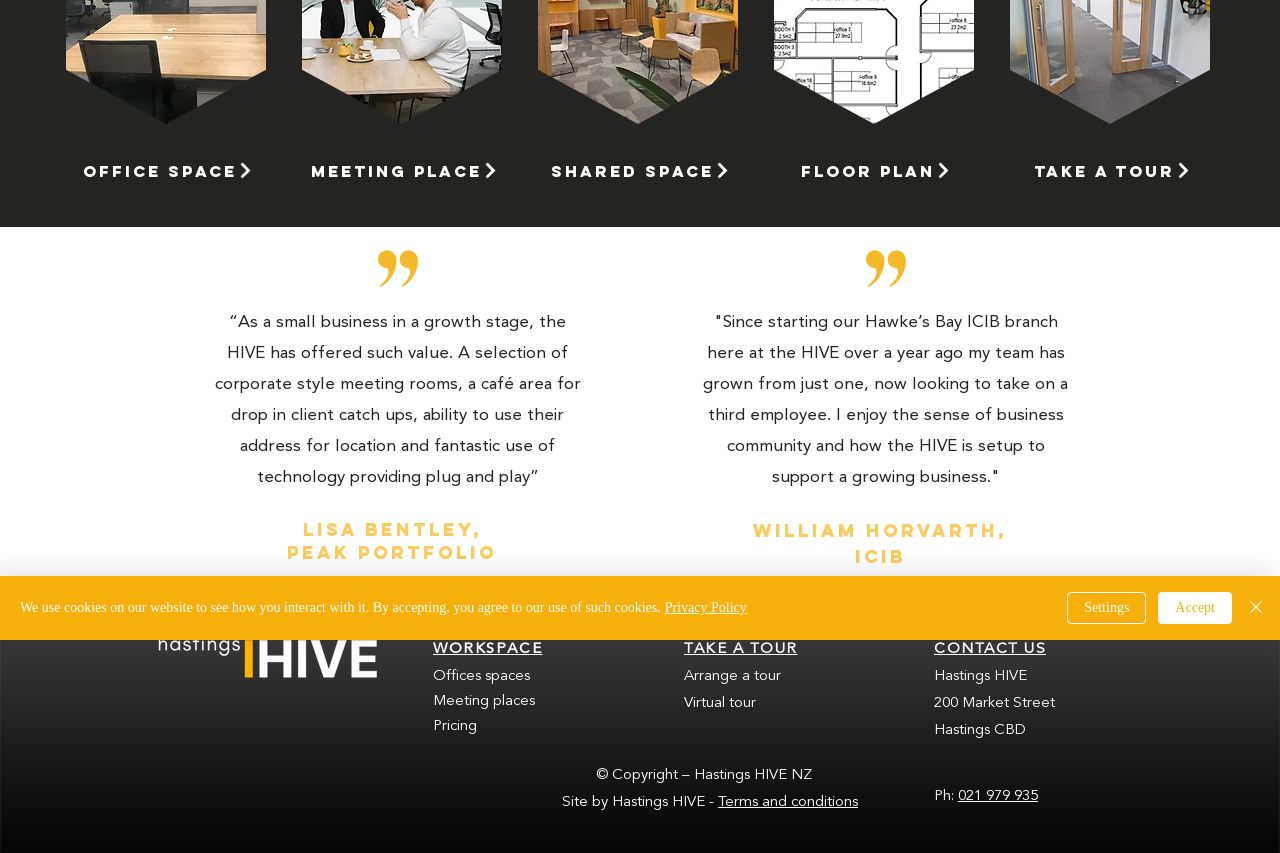Determine the bounding box of the UI component based on this description: "Accept". The bounding box coordinates should be four float values between 0 and 1, i.e., [left, top, right, bottom].

[0.905, 0.694, 0.962, 0.732]